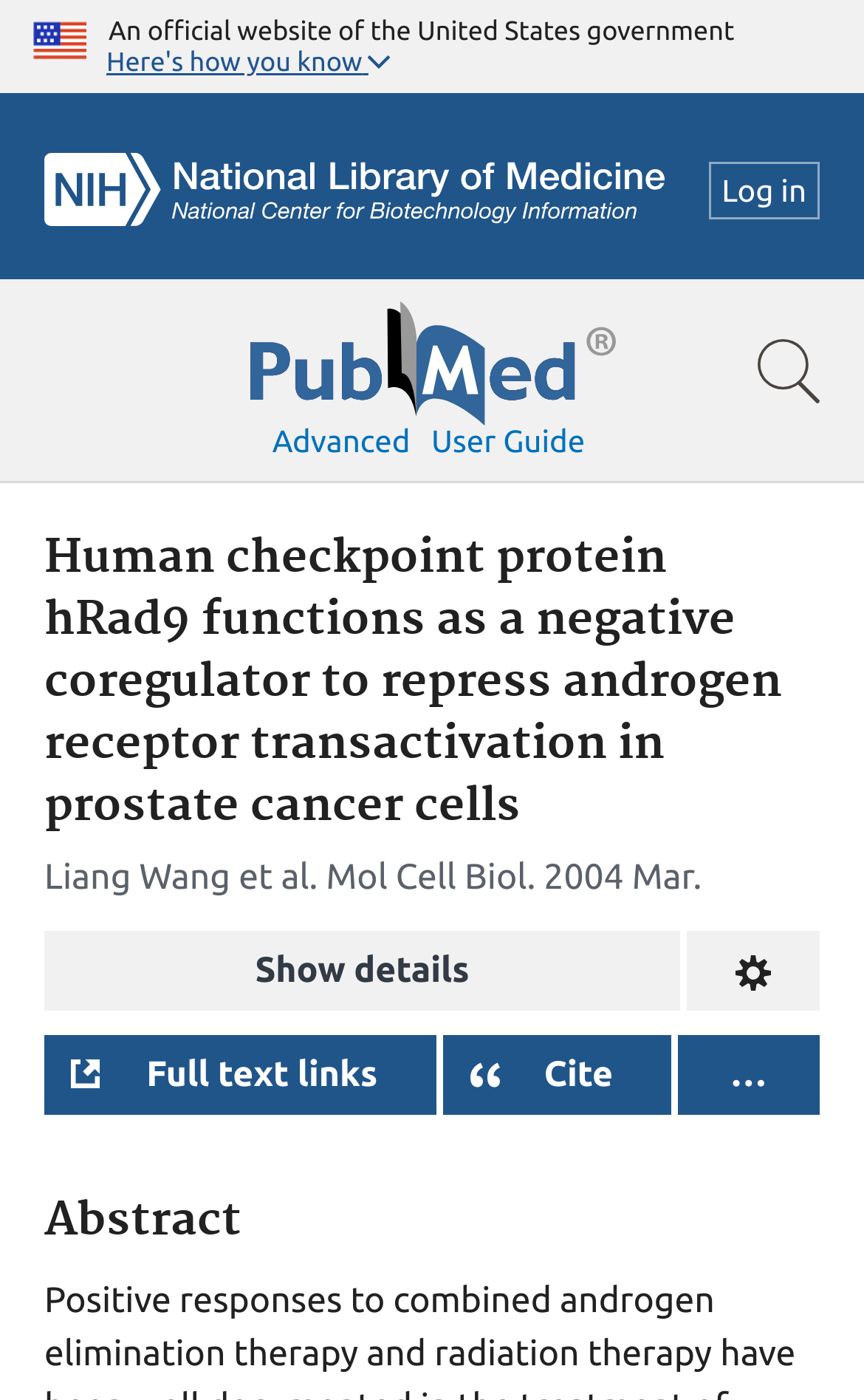Identify the bounding box of the UI element that matches this description: "Full text links".

[0.051, 0.739, 0.504, 0.796]